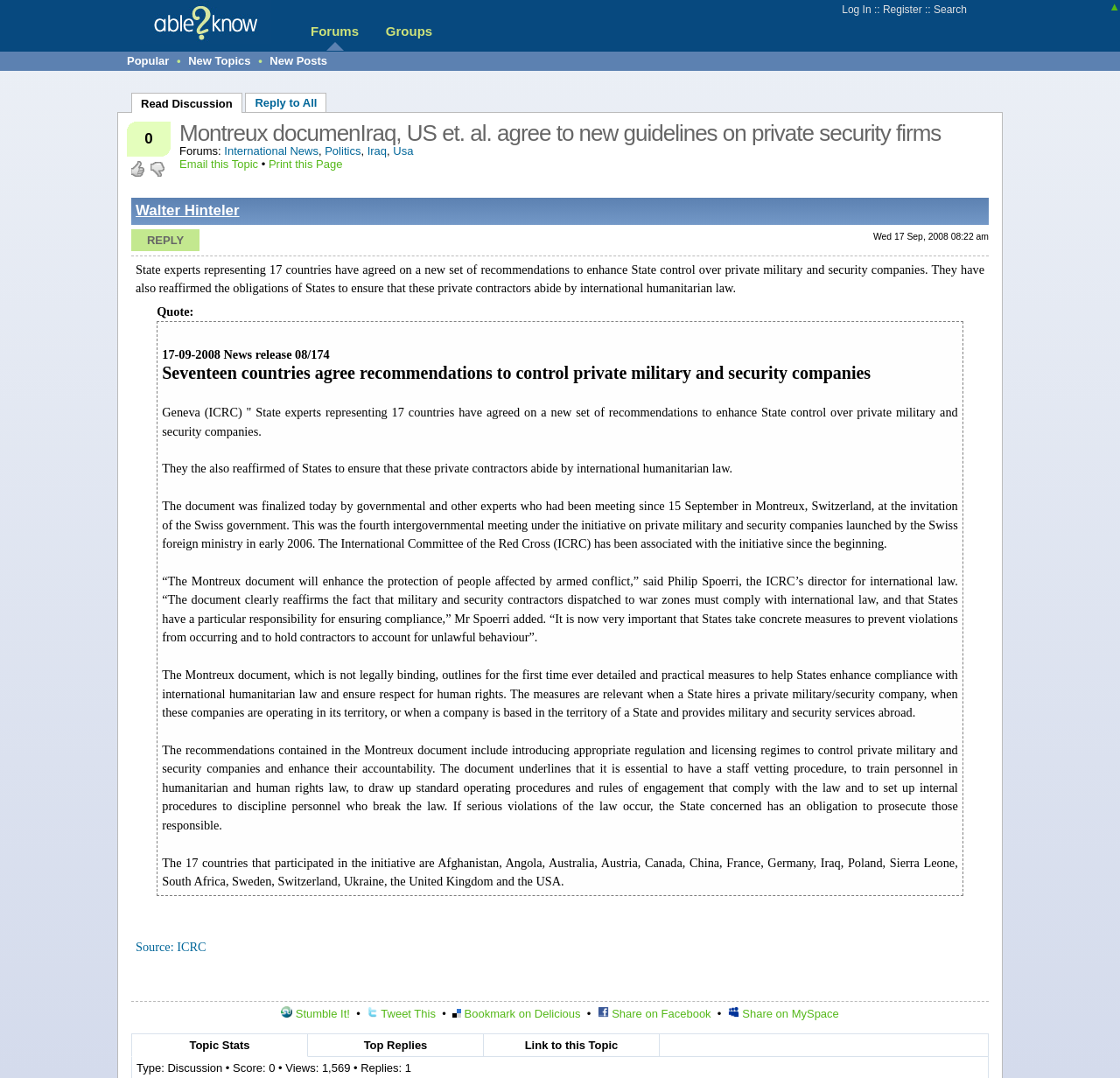Your task is to extract the text of the main heading from the webpage.

Montreux documenIraq, US et. al. agree to new guidelines on private security firms